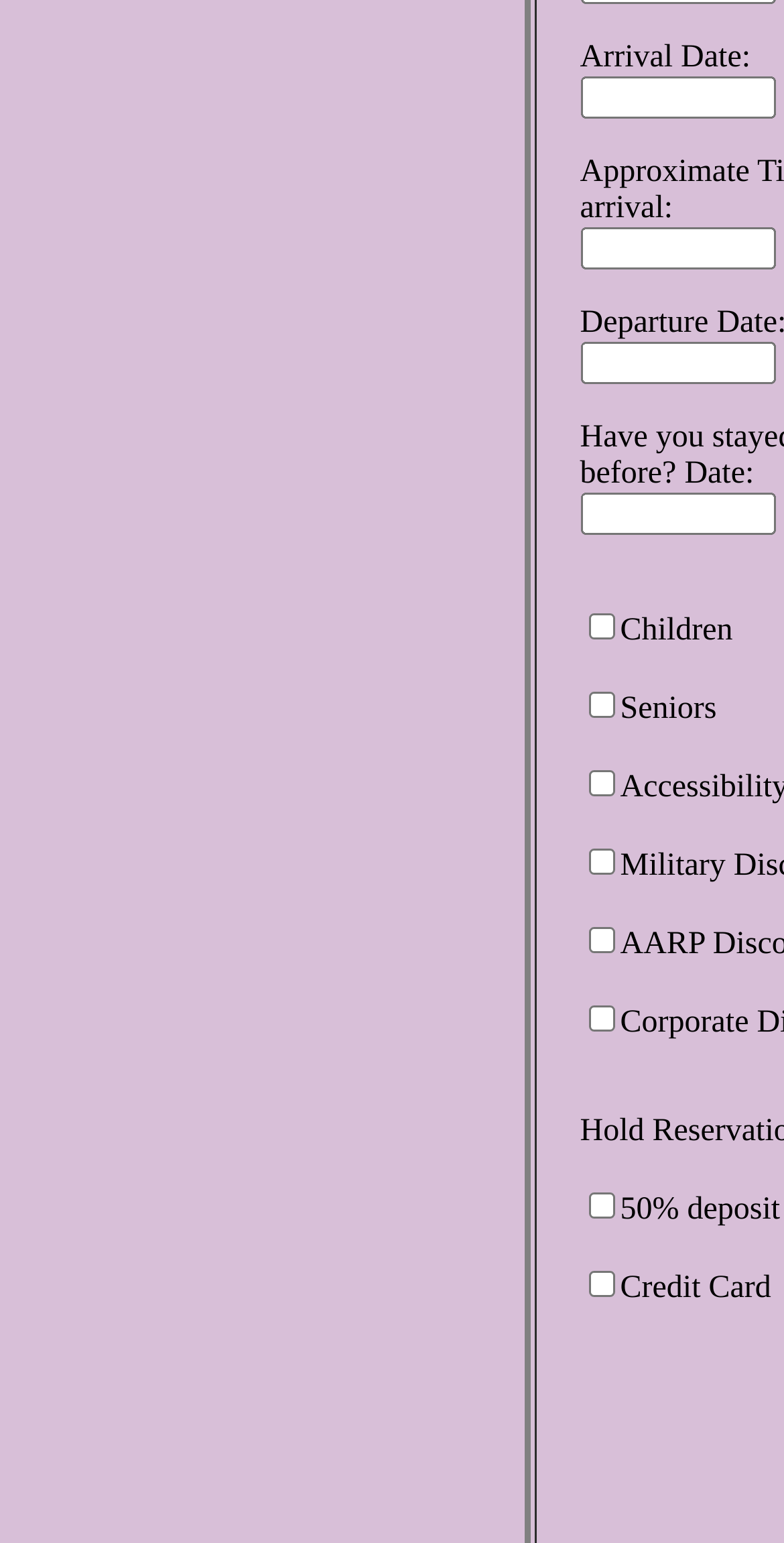Pinpoint the bounding box coordinates of the clickable element needed to complete the instruction: "Log in to the website". The coordinates should be provided as four float numbers between 0 and 1: [left, top, right, bottom].

None